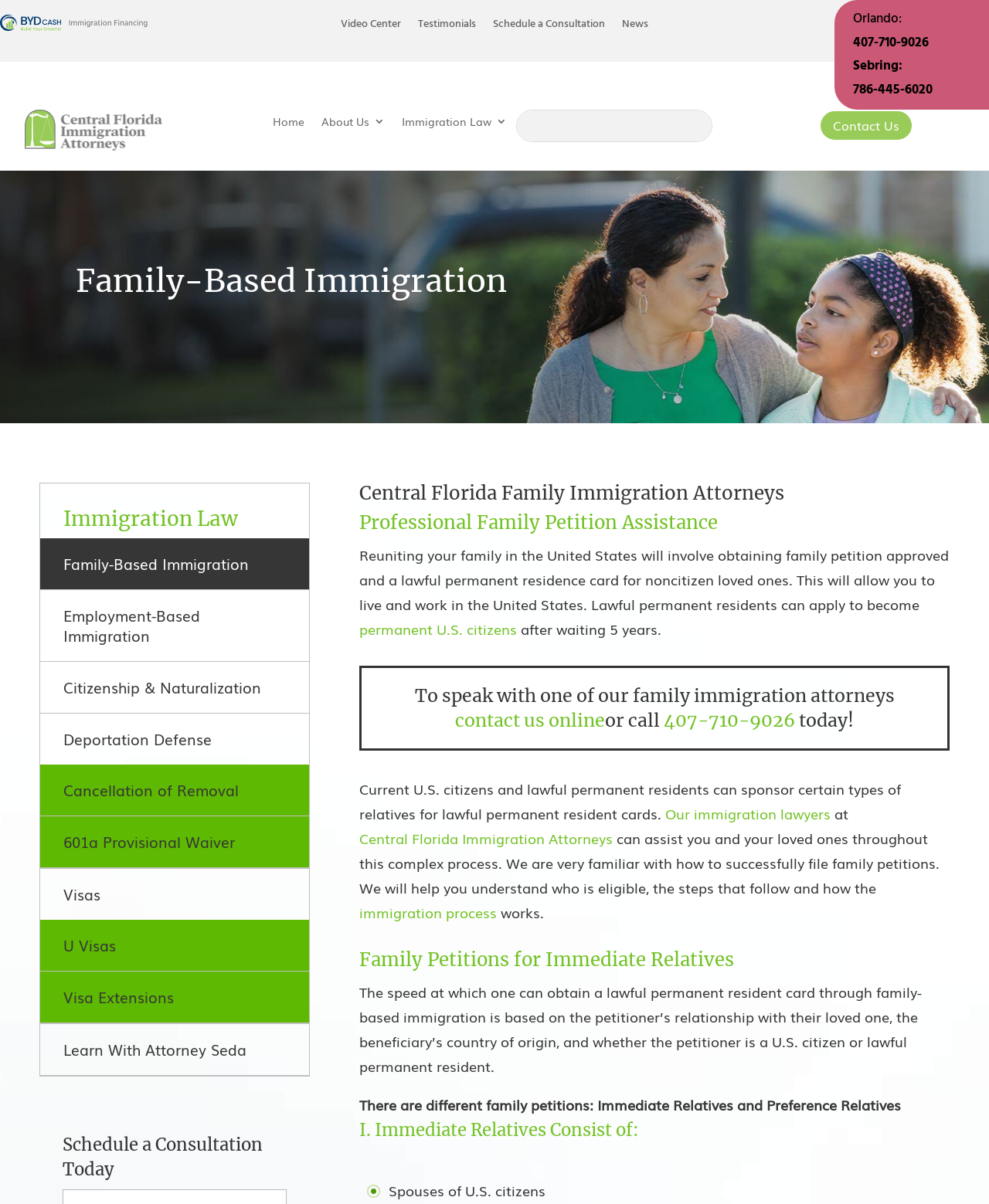Elaborate on the webpage's design and content in a detailed caption.

This webpage is about Orlando family immigration lawyers who provide multilingual services. At the top left corner, there is a logo image with a link to "Group 48098113". Below it, there are several links to different sections of the website, including "Video Center", "Testimonials", "Schedule a Consultation", and "News". 

On the top right corner, there are contact information and location details, including phone numbers and addresses for Orlando and Sebring offices. 

Below the top section, there is a search bar and a link to "Contact Us 5". On the left side, there is a menu with links to different immigration law services, including "Family-Based Immigration", "Employment-Based Immigration", "Citizenship & Naturalization", and more.

The main content of the webpage is about family-based immigration, with a heading "Central Florida Family Immigration Attorneys" and a subheading "Professional Family Petition Assistance". The text explains the process of reuniting families in the United States, including obtaining family petition approval and a lawful permanent residence card for non-citizen loved ones. It also mentions that lawful permanent residents can apply to become permanent U.S. citizens after waiting 5 years.

The webpage also provides information on how to contact the immigration lawyers, including a phone number and a link to contact them online. Additionally, it explains that current U.S. citizens and lawful permanent residents can sponsor certain types of relatives for lawful permanent resident cards, and that the immigration lawyers at Central Florida Immigration Attorneys can assist with this complex process.

Further down the page, there are more details about family petitions, including the speed at which one can obtain a lawful permanent resident card, and the different types of family petitions, including Immediate Relatives and Preference Relatives. The webpage also lists the types of Immediate Relatives, including spouses of U.S. citizens.